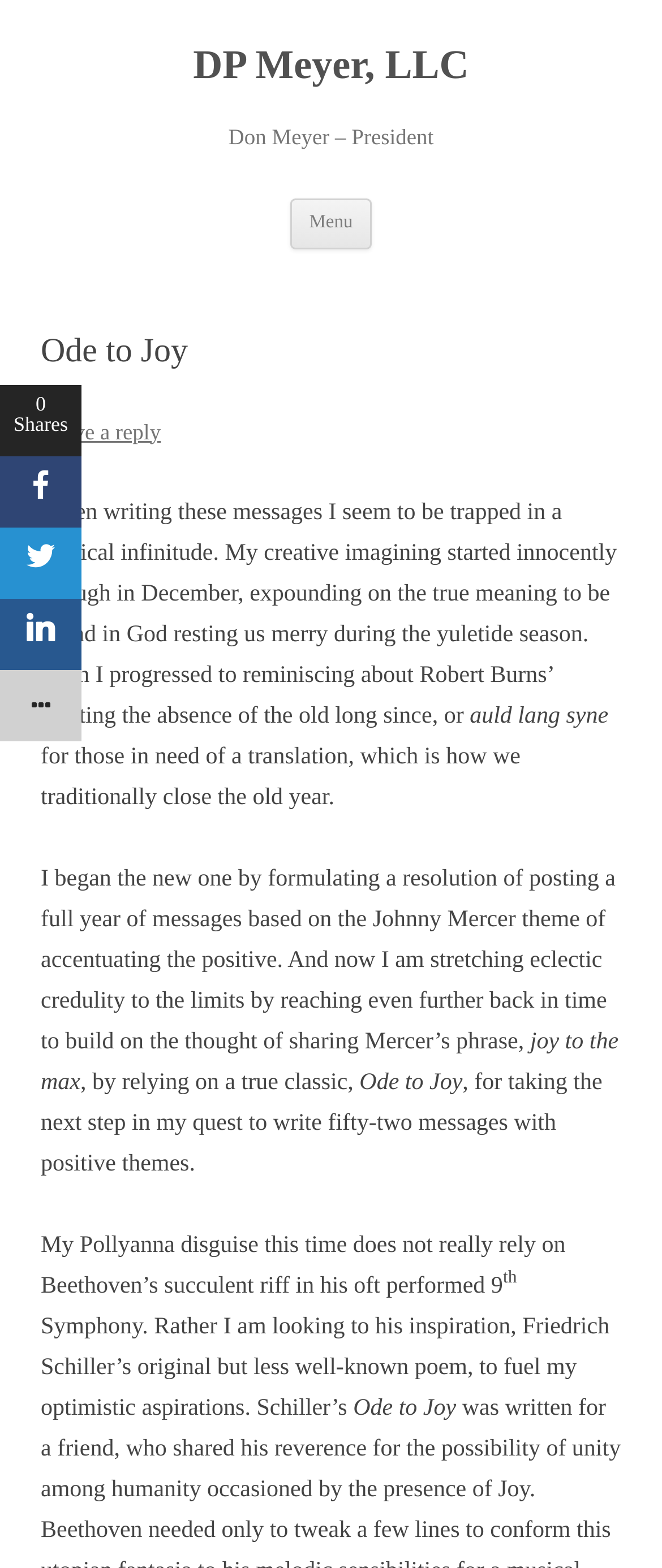Using the element description Menu, predict the bounding box coordinates for the UI element. Provide the coordinates in (top-left x, top-left y, bottom-right x, bottom-right y) format with values ranging from 0 to 1.

[0.439, 0.126, 0.561, 0.159]